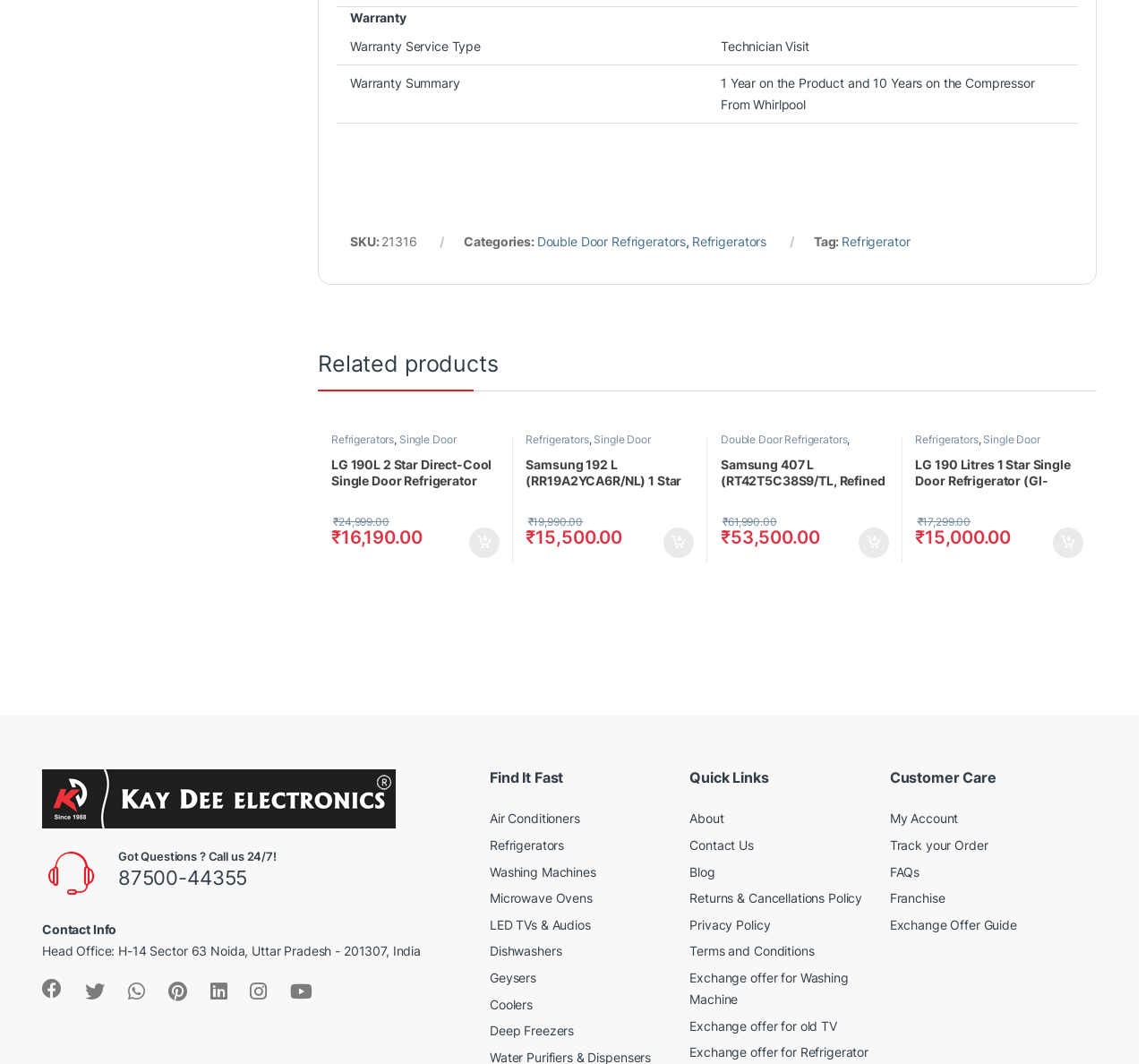Please identify the bounding box coordinates of the area I need to click to accomplish the following instruction: "View the product details of 'LG 190L 2 Star Direct-Cool Single Door Refrigerator'".

[0.289, 0.429, 0.436, 0.487]